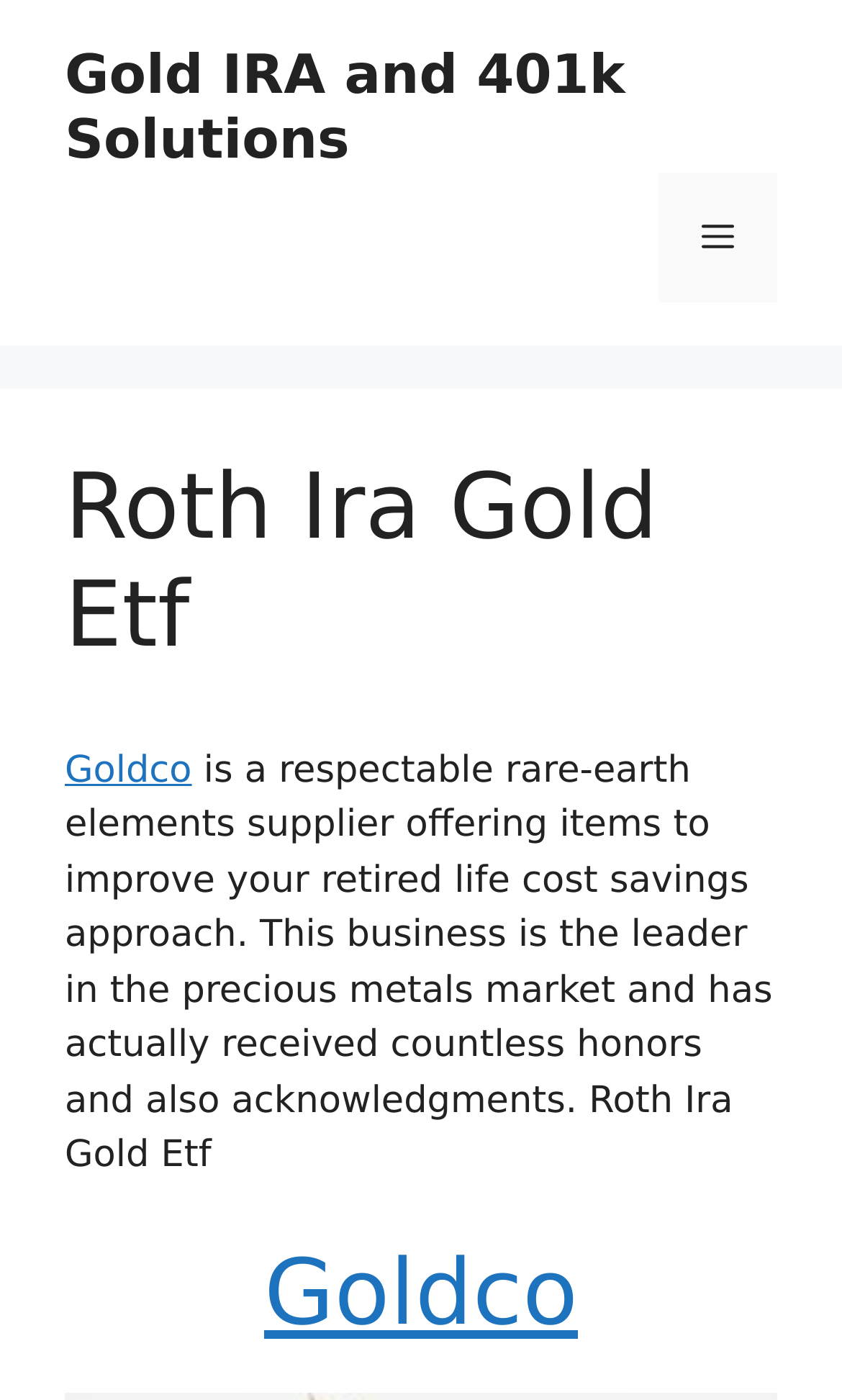Respond to the question below with a single word or phrase: What is the purpose of the button 'Menu'?

To expand the menu